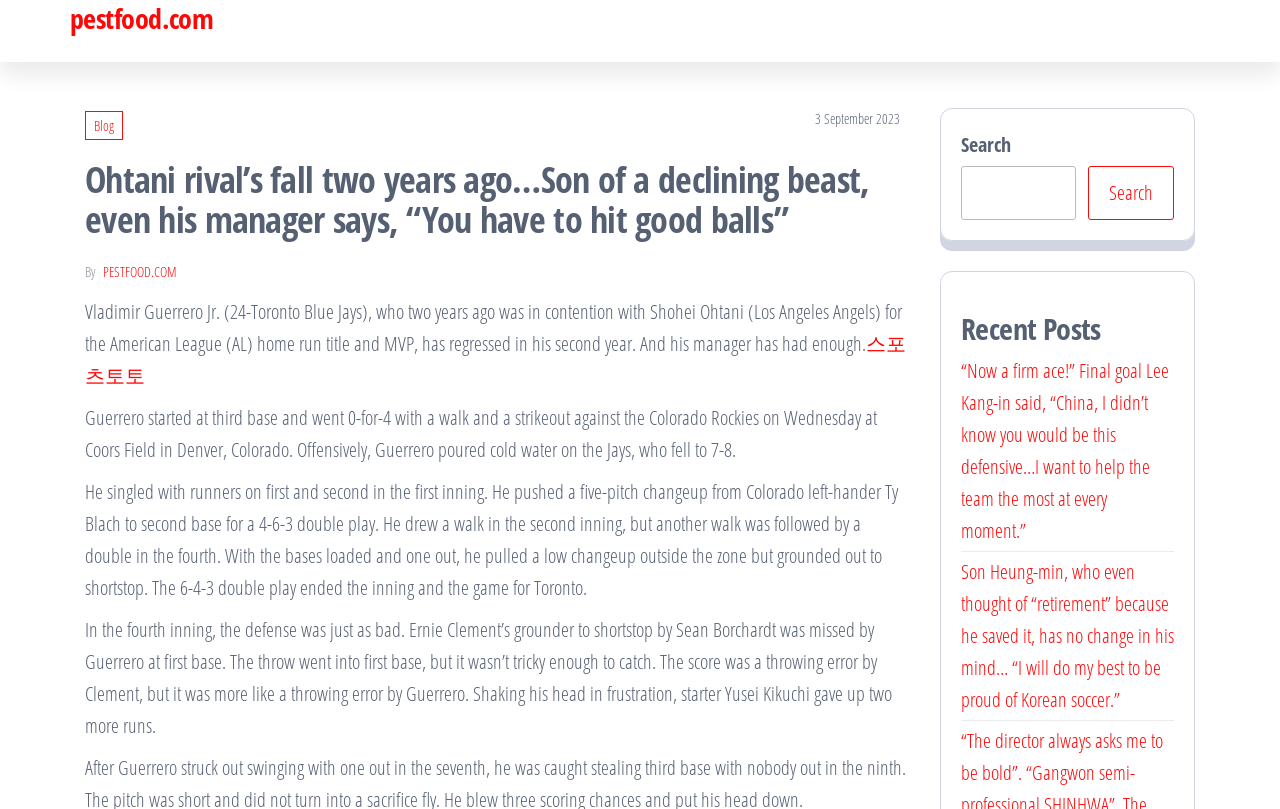What is the current team of Vladimir Guerrero Jr.?
Can you give a detailed and elaborate answer to the question?

According to the article, Vladimir Guerrero Jr. is currently playing for the Toronto Blue Jays.